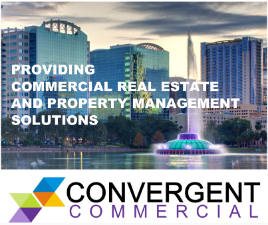What is the name of the company featured in the image?
Based on the image, give a one-word or short phrase answer.

Convergent Commercial